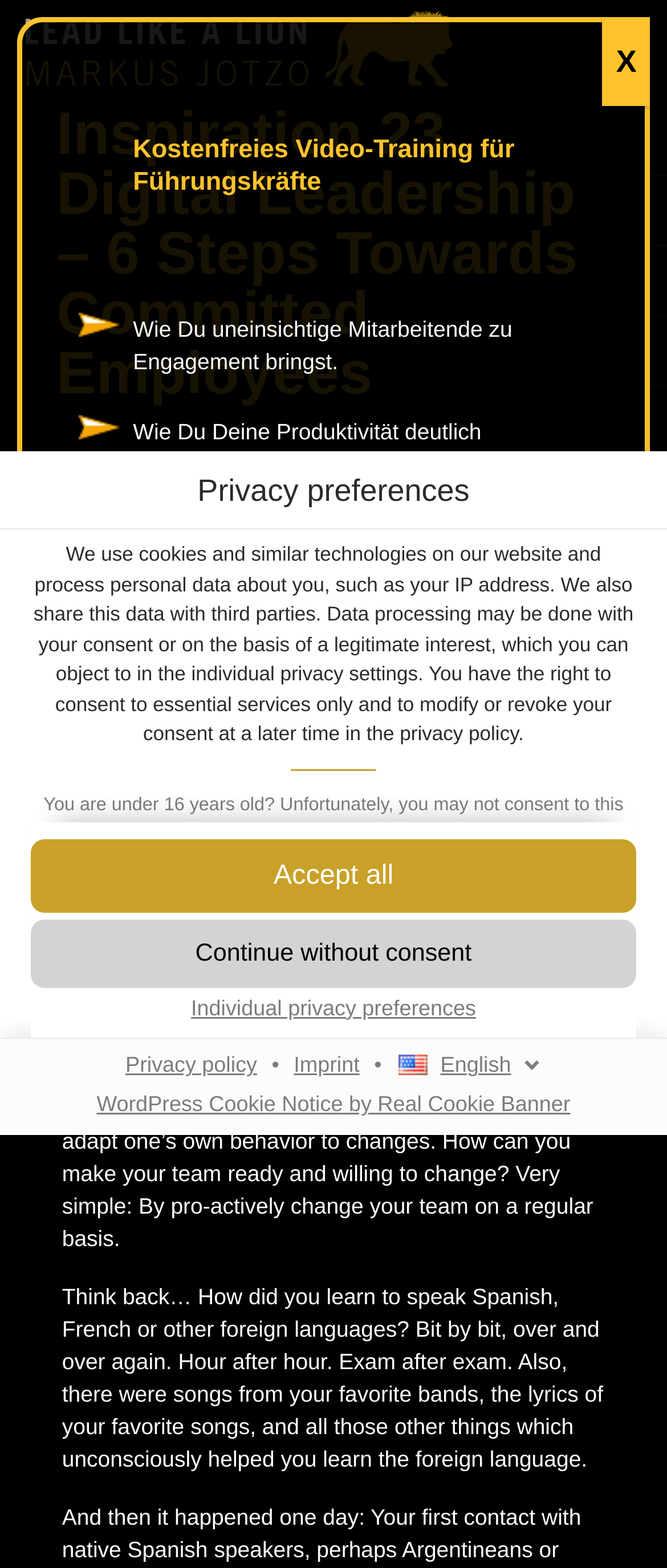Could you please study the image and provide a detailed answer to the question:
What is the purpose of the privacy preferences dialog?

The privacy preferences dialog is a modal window that appears on the webpage, allowing users to manage their cookie consent. It provides options to accept all cookies, continue without consent, or customize individual privacy preferences.